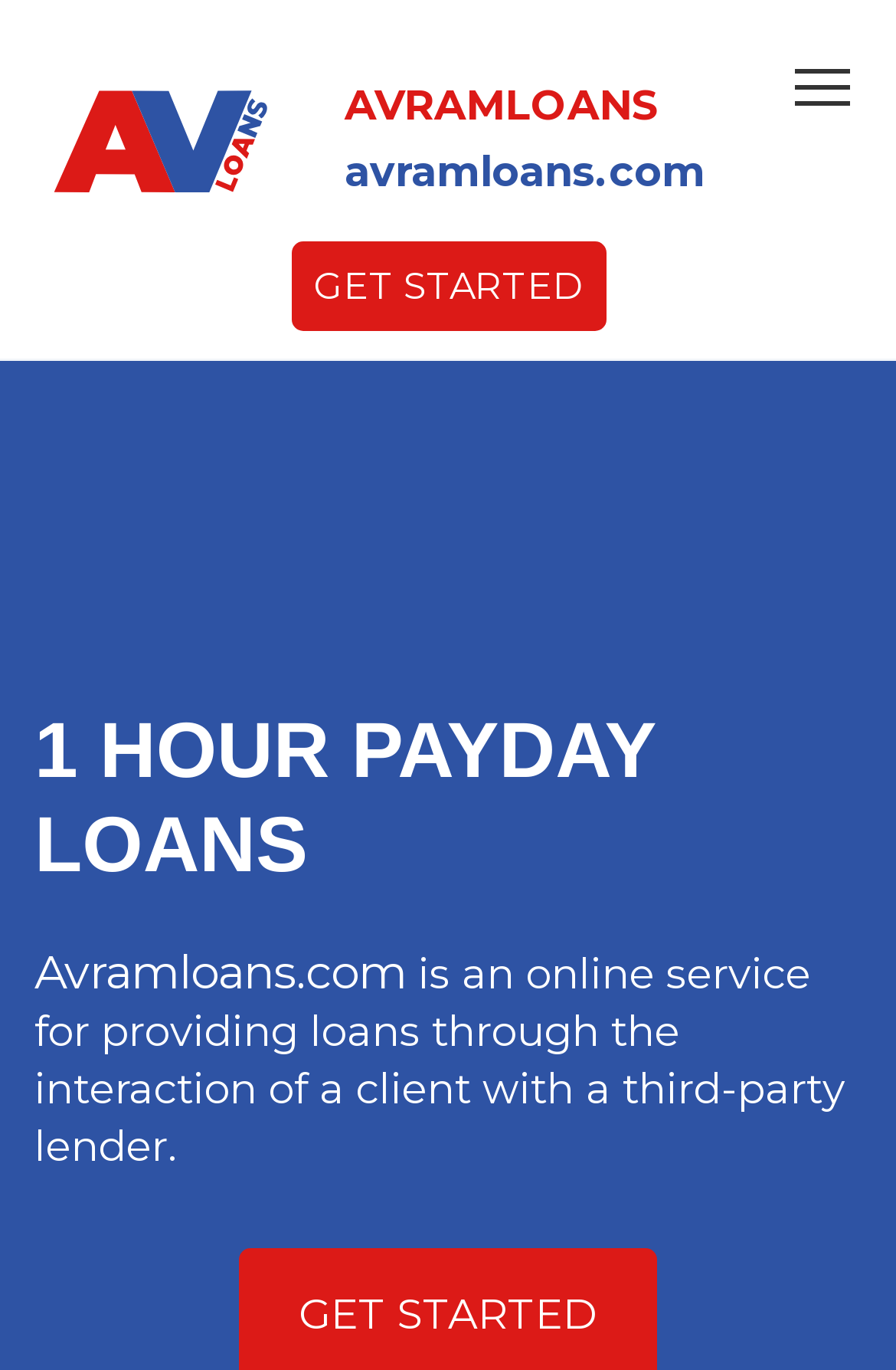What is the name of the online service?
Using the visual information, respond with a single word or phrase.

Avramloans